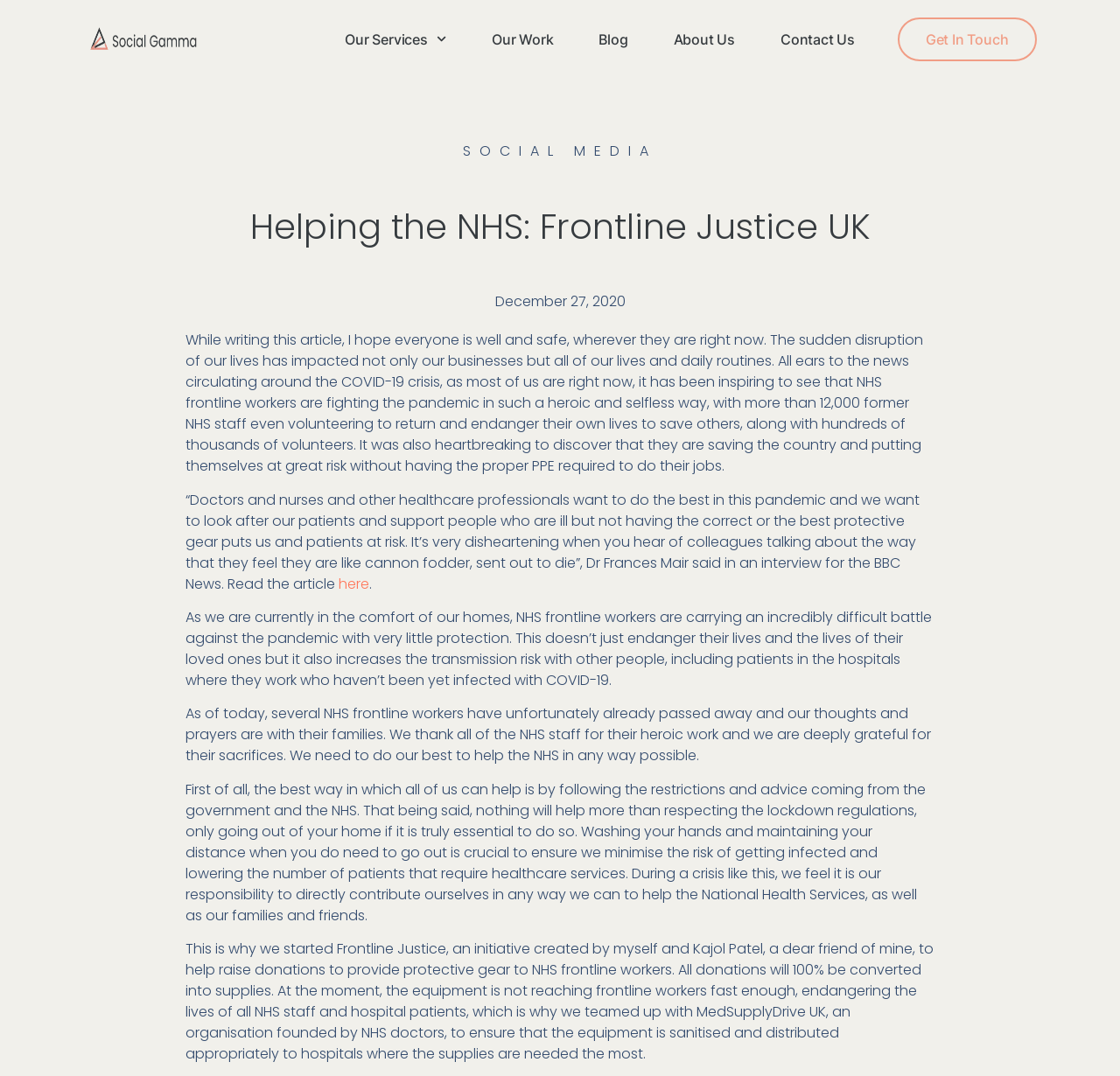Indicate the bounding box coordinates of the clickable region to achieve the following instruction: "Click the 'Contact Us' link."

[0.697, 0.028, 0.763, 0.046]